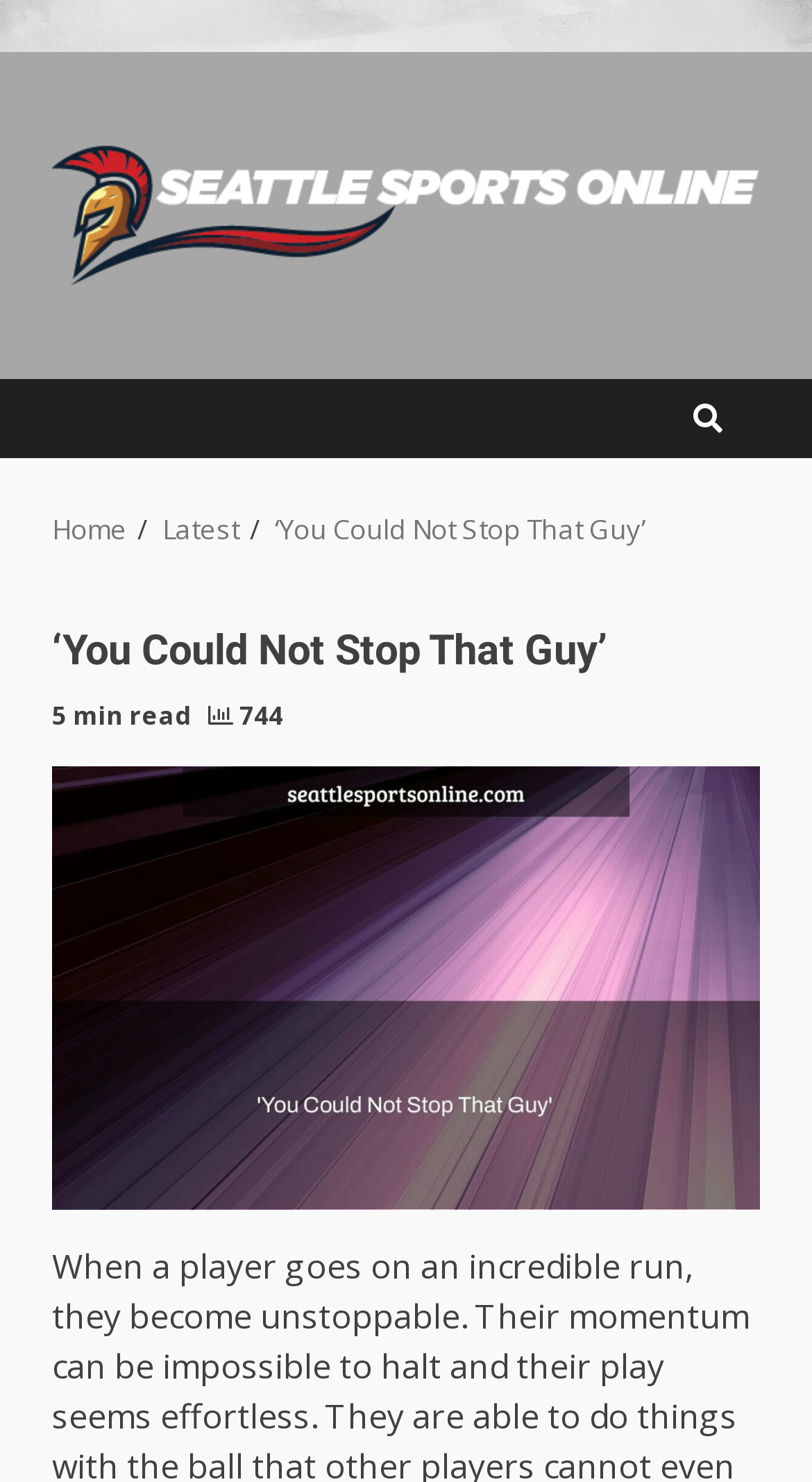Please examine the image and provide a detailed answer to the question: What is the name of the website?

The name of the website can be found in the top-left corner of the webpage, where it is written as 'Seattle Sports Online' and also has an image with the same name.